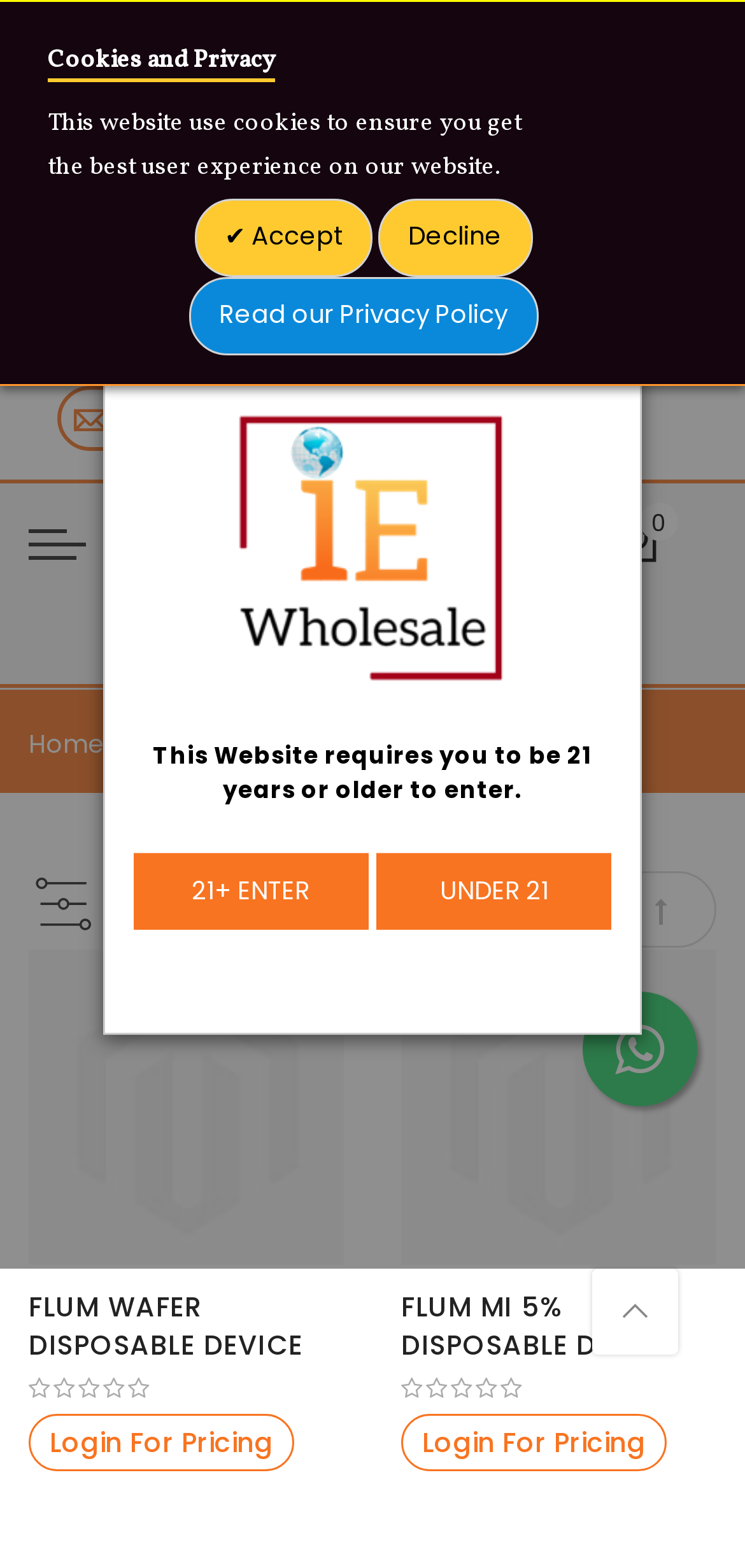Find and specify the bounding box coordinates that correspond to the clickable region for the instruction: "Call the phone number".

[0.038, 0.169, 0.444, 0.211]